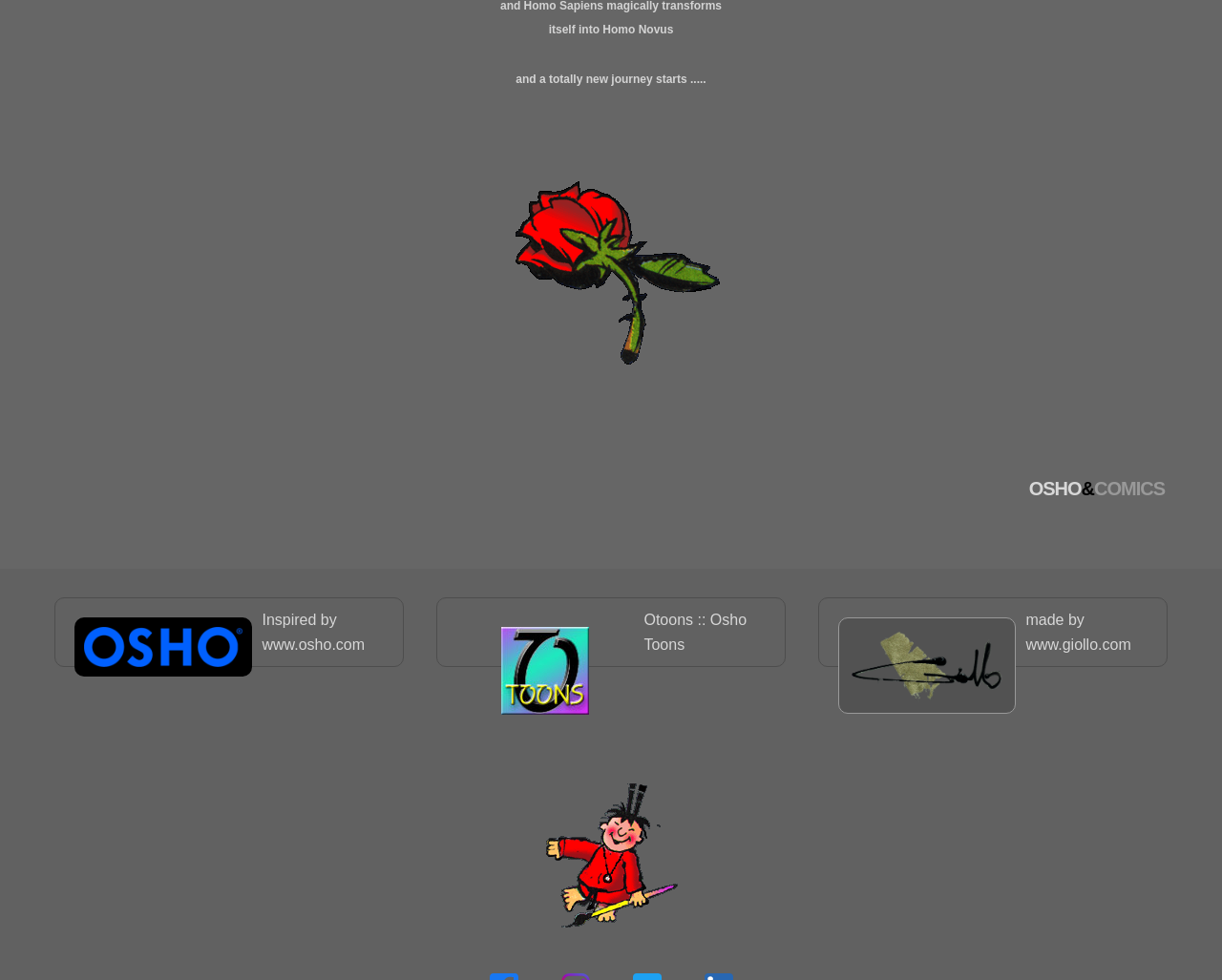Who created the Otoons?
Please craft a detailed and exhaustive response to the question.

The link 'made by www.giollo.com' indicates that the Otoons, which are likely the comics or cartoons related to Osho, were created by the website www.giollo.com.